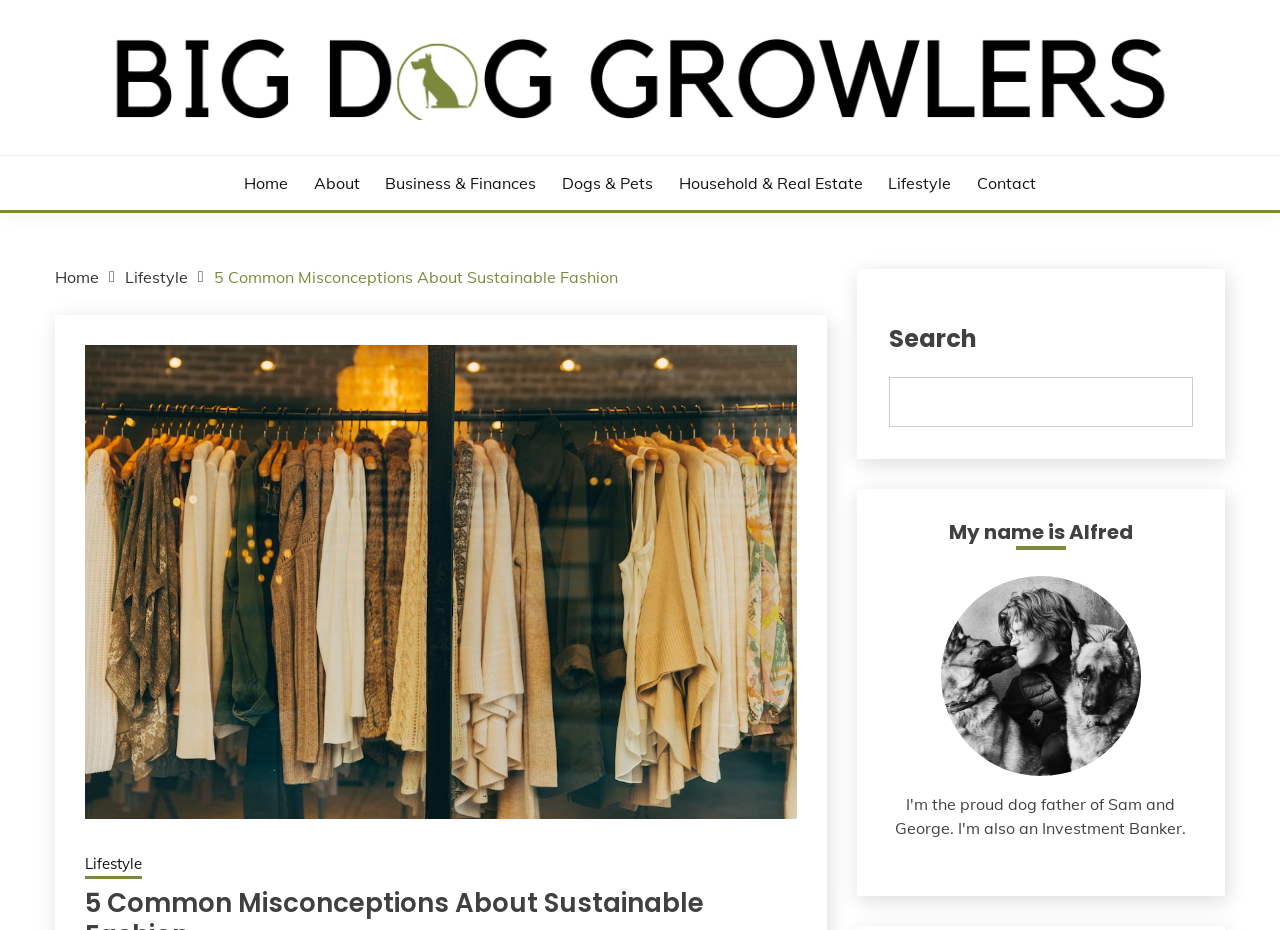Reply to the question with a single word or phrase:
What is the purpose of the search bar?

To search the website